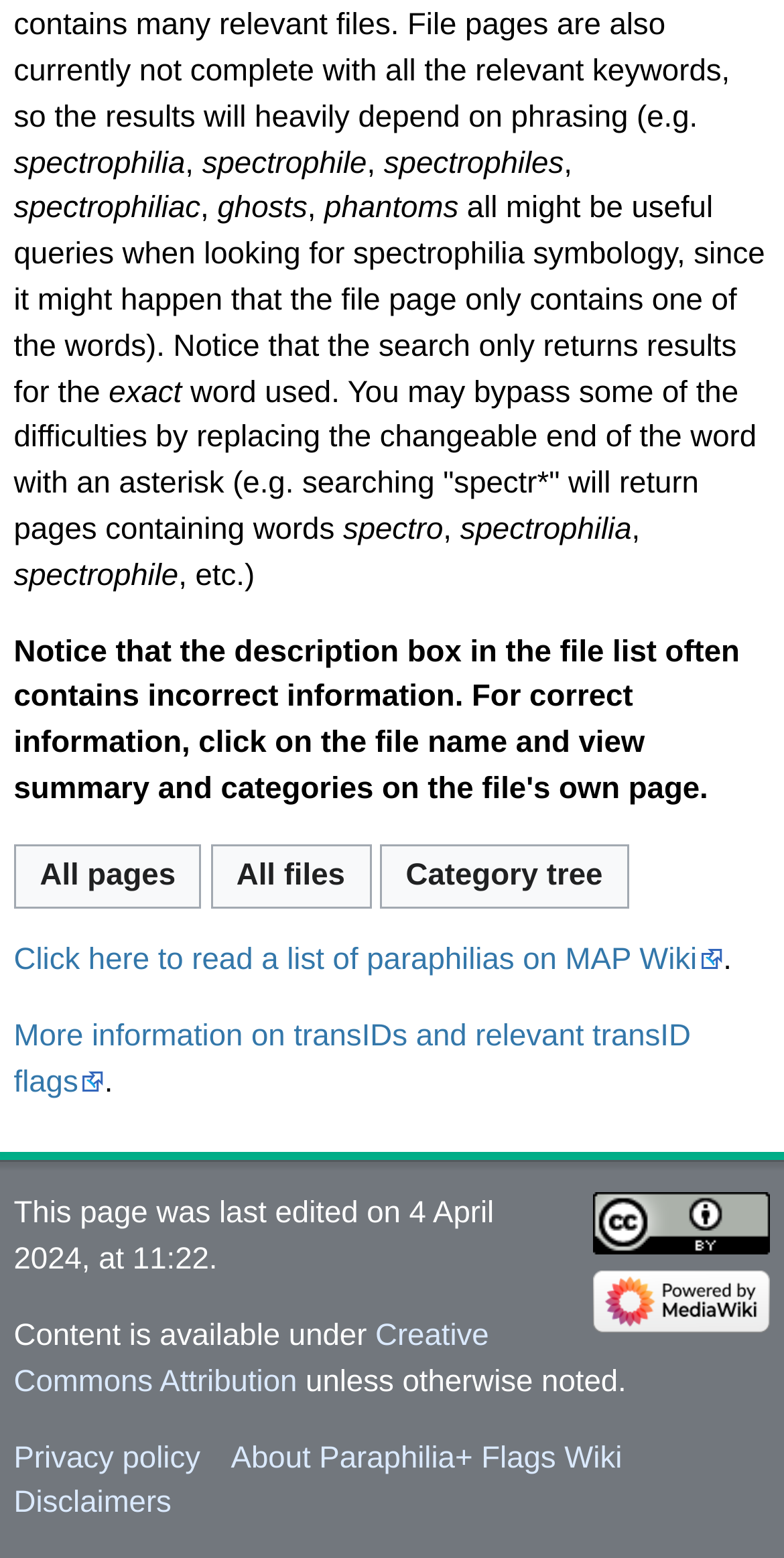What is spectrophilia related to?
Using the image, elaborate on the answer with as much detail as possible.

Based on the webpage, spectrophilia is related to ghosts and phantoms, as these words are mentioned alongside spectrophilia in the text, suggesting a connection between these concepts.